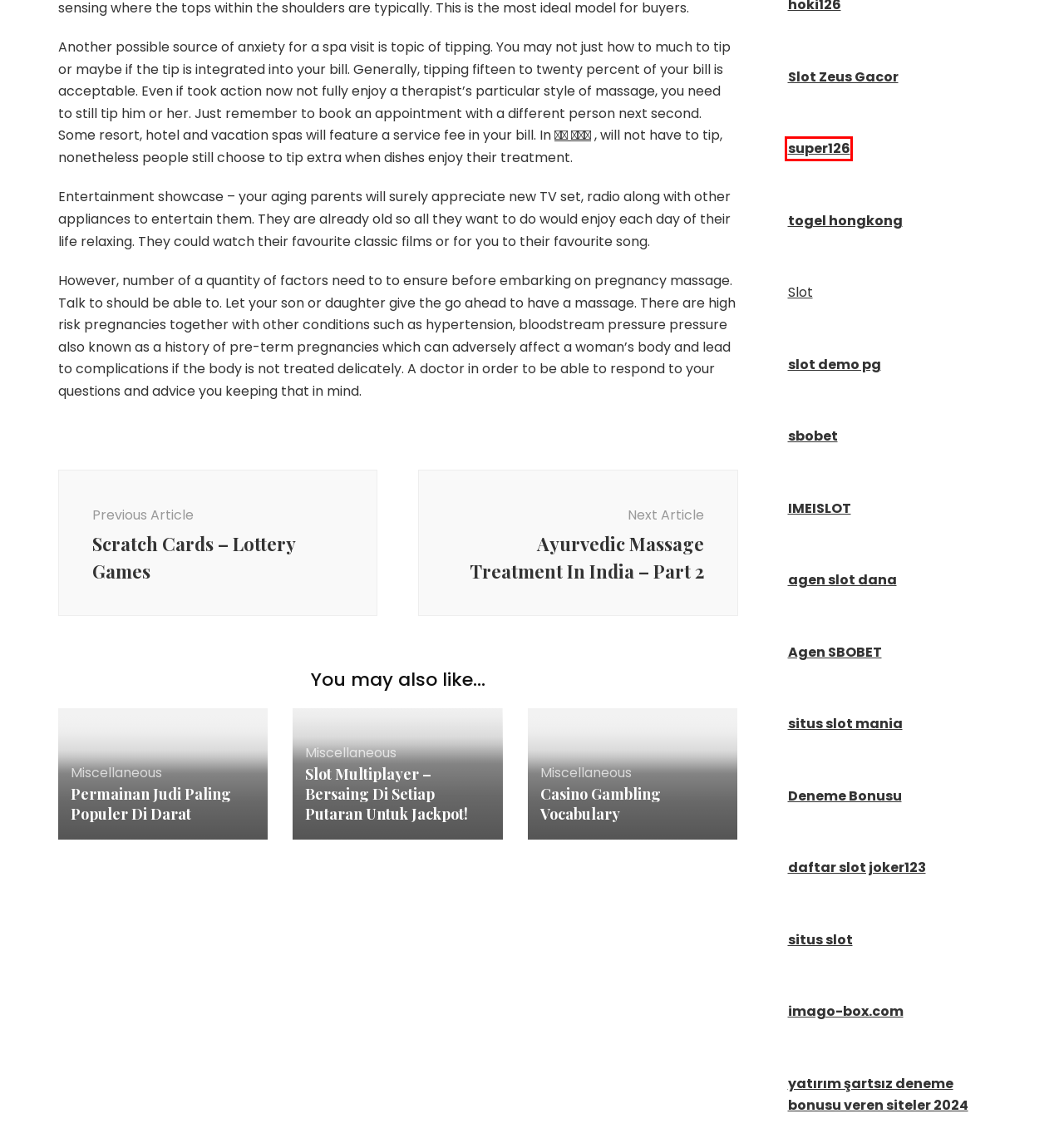You are provided with a screenshot of a webpage that includes a red rectangle bounding box. Please choose the most appropriate webpage description that matches the new webpage after clicking the element within the red bounding box. Here are the candidates:
A. SUPER126 > Daftar Situs Judi Live Casino Online Uang Asli Resmi Terbaru
B. BIG77: Daftar Joker123 Gaming & Link Apk Joker388 Online Terpercaya
C. Ayurvedic Massage Treatment In India – Part 2 – Doc1952
D. 송파 출장마사지, 송파 출장안마, 송파 홈타이, 송파 마사지
E. Scratch Cards – Lottery Games – Doc1952
F. Keluaran HK: Togel Hongkong, Data HK, Pengeluaran HK Hari Ini
G. Slot Mania: Big77 Link Daftar Situs Slot Gacor Hari Ini Gampang Menang
H. Casino Gambling Vocabulary – Doc1952

A